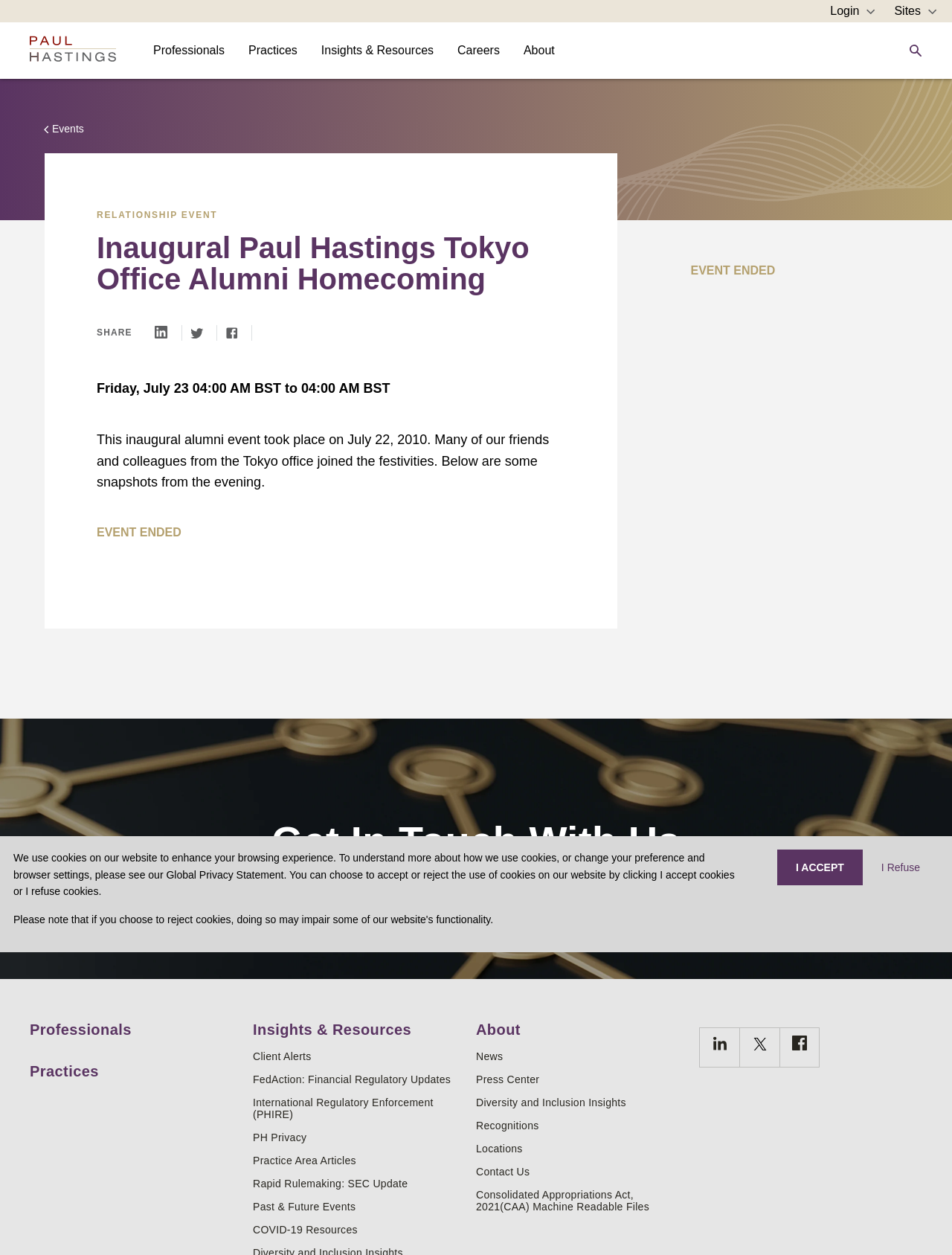Please locate the bounding box coordinates of the region I need to click to follow this instruction: "Read 'Inaugural Paul Hastings Tokyo Office Alumni Homecoming' event details".

[0.102, 0.185, 0.594, 0.235]